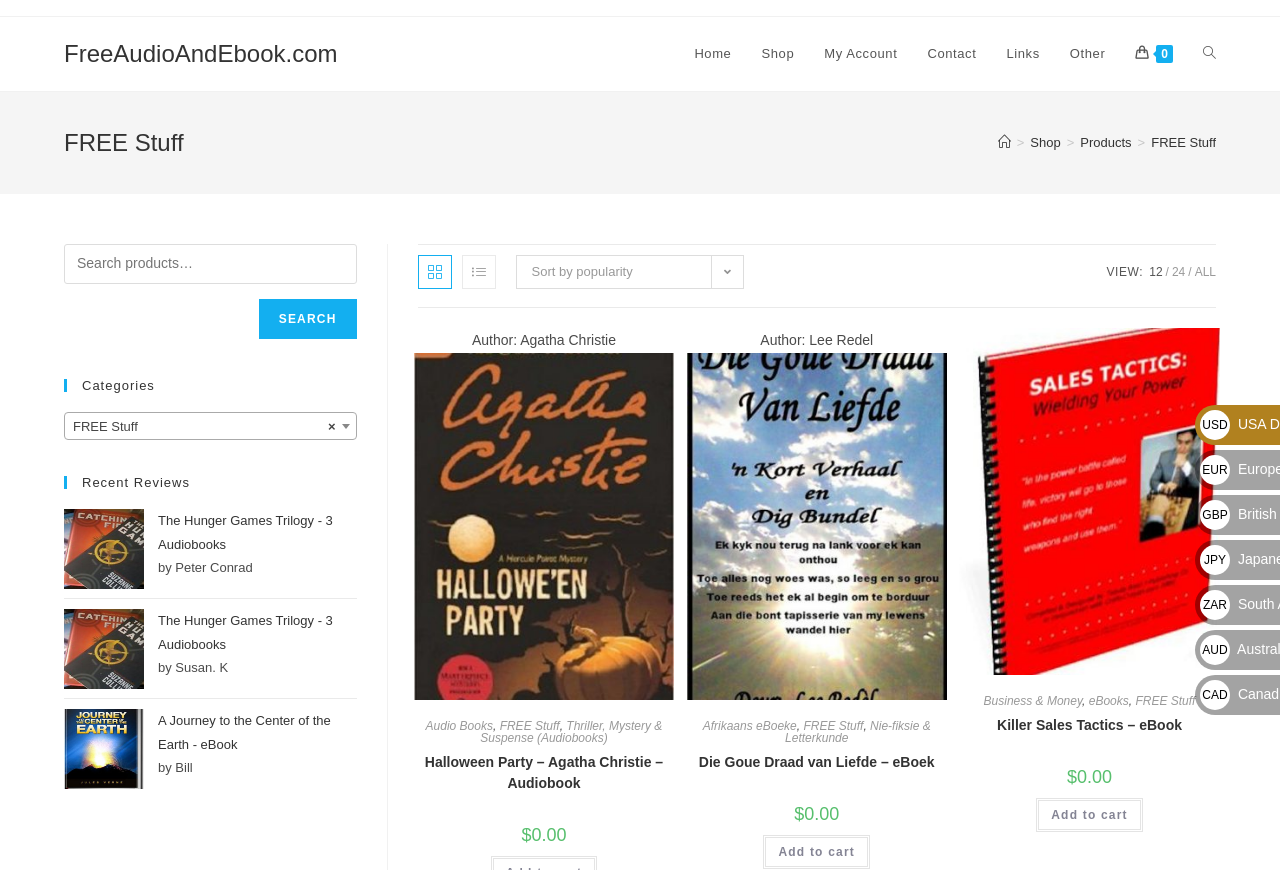Highlight the bounding box coordinates of the element that should be clicked to carry out the following instruction: "Select the 'Grid view' option". The coordinates must be given as four float numbers ranging from 0 to 1, i.e., [left, top, right, bottom].

[0.326, 0.293, 0.353, 0.332]